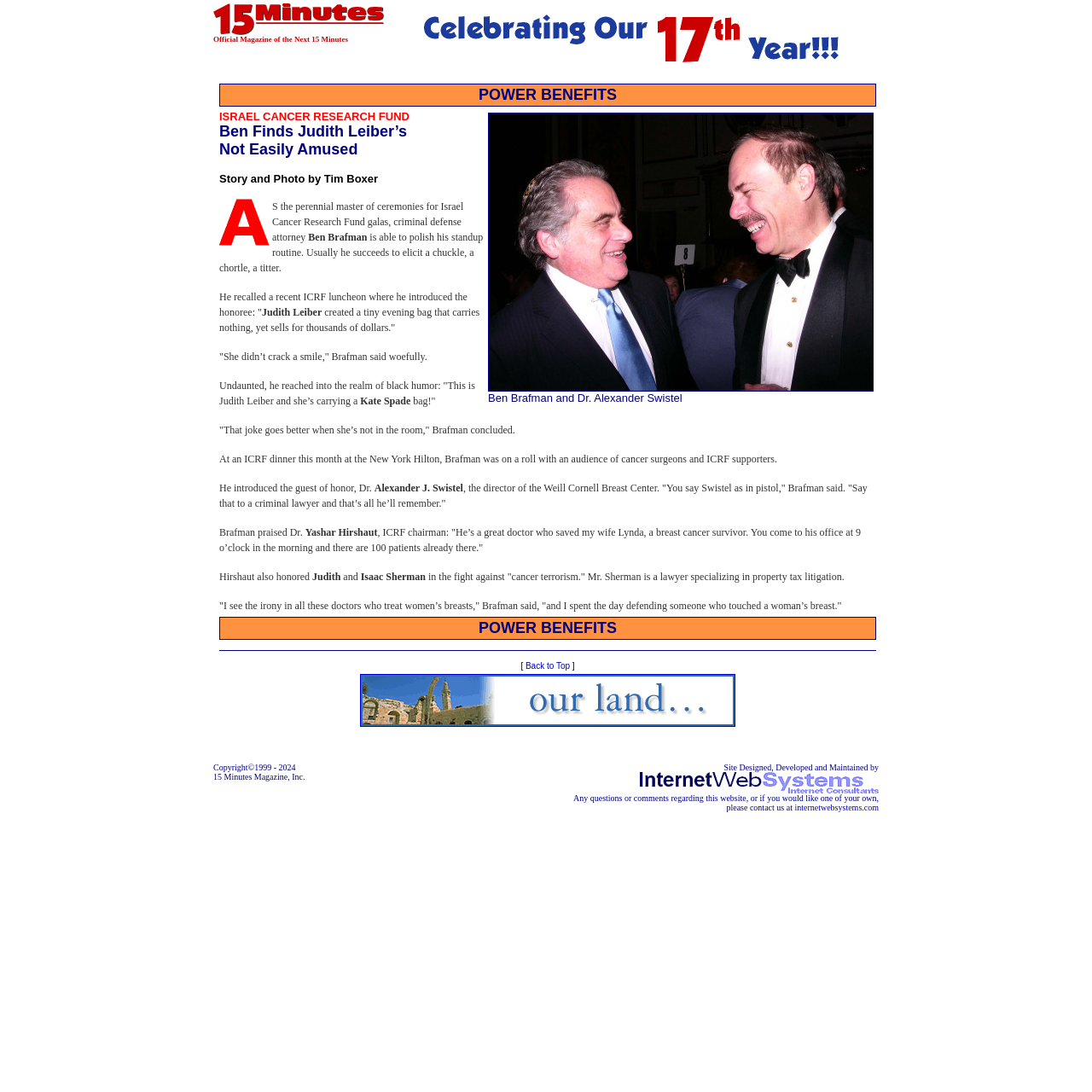Construct a thorough caption encompassing all aspects of the webpage.

This webpage is a magazine article featuring a story about Ben Brafman, a criminal defense attorney, and his experience at an Israel Cancer Research Fund (ICRF) gala. The article is divided into sections, with the main content located in the center of the page.

At the top of the page, there is a header section that spans the entire width of the page, containing the magazine's title, "15 Minutes Magazine - The Magazine of Society and Celebrity Celebrating Our 17TH Year!", and a subtitle, "Official Magazine of the Next 15 Minutes". Below the header, there is a section with a white background that takes up most of the page's width, containing the main article.

The article begins with a title, "POWER BENEFITS", followed by a story about Ben Brafman's experience at the ICRF gala. The story is written in a conversational tone and includes quotes from Brafman. The text is divided into paragraphs, with some paragraphs containing bolded text.

To the left of the main article, there is a narrow column with a white background that contains a few lines of text, including the title "POWER BENEFITS" and a link to "[ Back to Top ]". This column is separated from the main article by a horizontal separator line.

There are several images on the page, including a small image of a magazine cover at the top of the page and a larger image of Ben Brafman and Dr. Alexander Swistel in the main article. The images are placed within the text, with some images aligned to the left and others aligned to the right.

Overall, the webpage has a clean and simple design, with a focus on presenting the article's content in a clear and readable format.